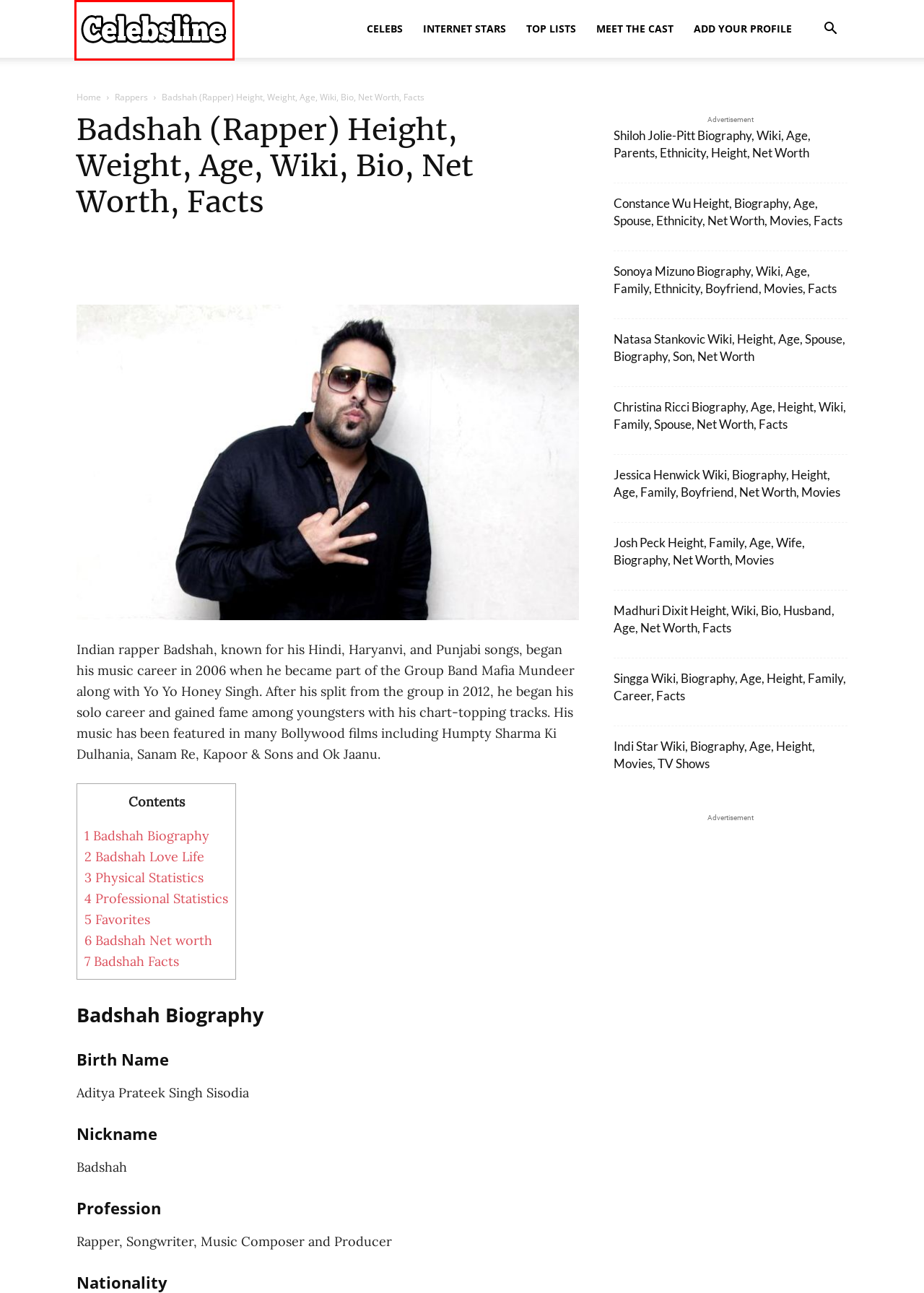A screenshot of a webpage is given, featuring a red bounding box around a UI element. Please choose the webpage description that best aligns with the new webpage after clicking the element in the bounding box. These are the descriptions:
A. Christina Ricci Biography, Age, Height, Wiki, Family, Spouse, Net Worth, Facts
B. Top Lists Archives - Celebsline
C. Indi Star Wiki, Biography, Age, Height, Movies, TV Shows
D. Social Media Personalities Archives - Celebsline
E. Madhuri Dixit Height, Wiki, Bio, Husband, Age, Net Worth, Facts
F. Natasa Stankovic Wiki, Height, Age, Spouse, Biography, Son, Net Worth
G. Advertising and Sponsorship Opportunities - Celebsline
H. Celebsline - Celebrity biography, net worth, relationship status, facts and more

H